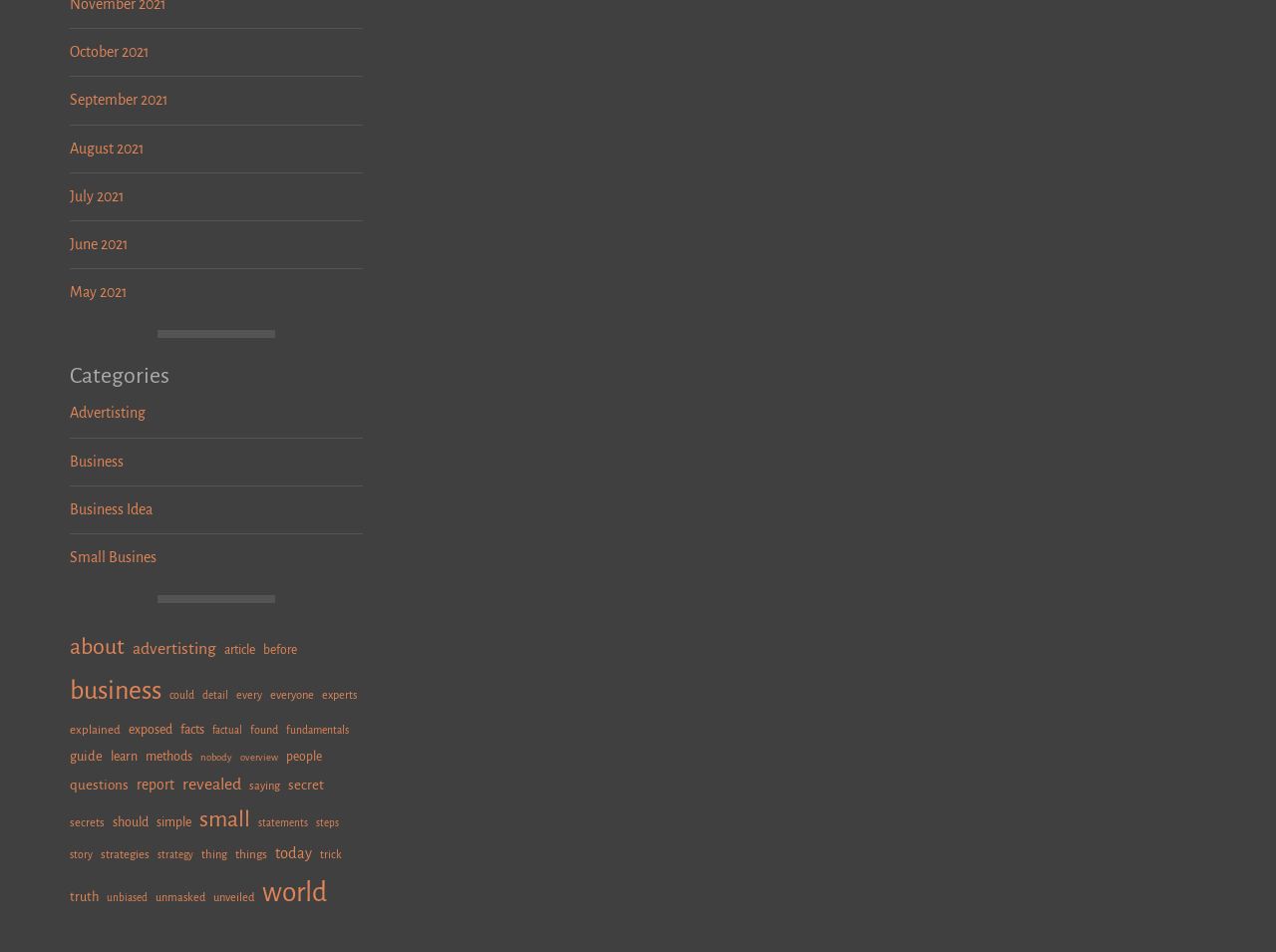Locate the bounding box coordinates of the element you need to click to accomplish the task described by this instruction: "Learn about advertising".

[0.055, 0.426, 0.114, 0.442]